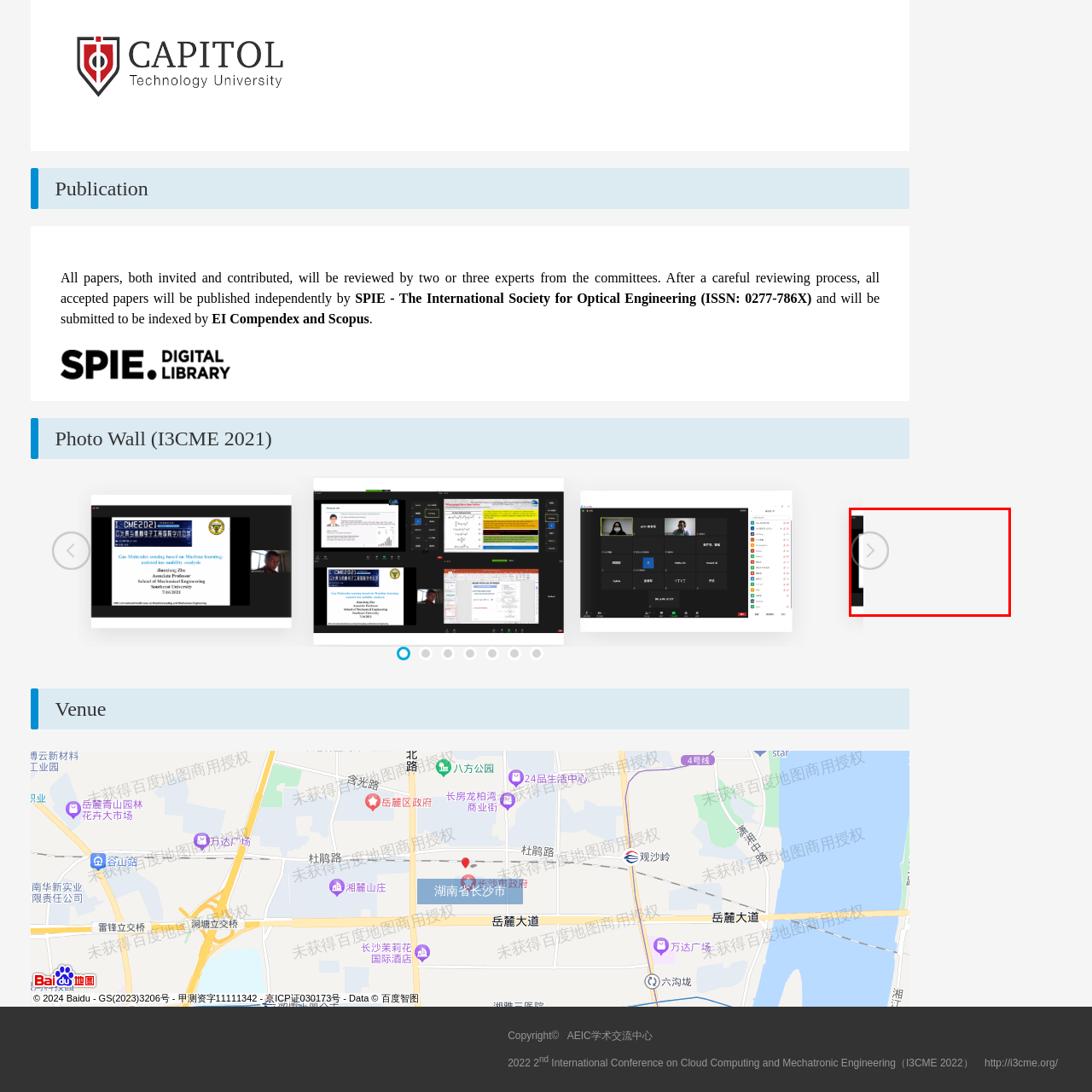View the image inside the red-bordered box and answer the given question using a single word or phrase:
What is the purpose of the navigation button?

Advance to next image